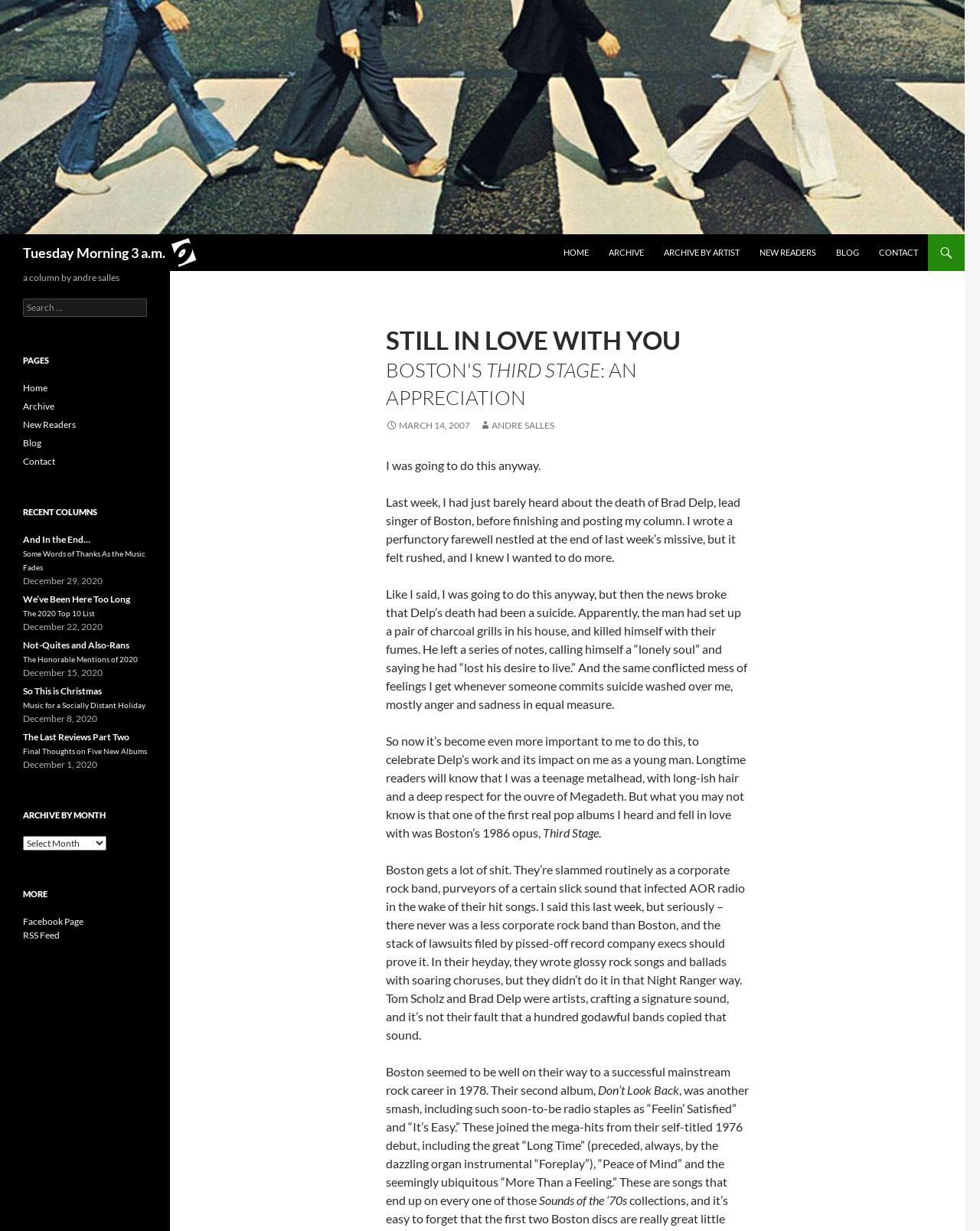Please provide a short answer using a single word or phrase for the question:
What is the title of the article?

STILL IN LOVE WITH YOU BOSTON'S THIRD STAGE: AN APPRECIATION